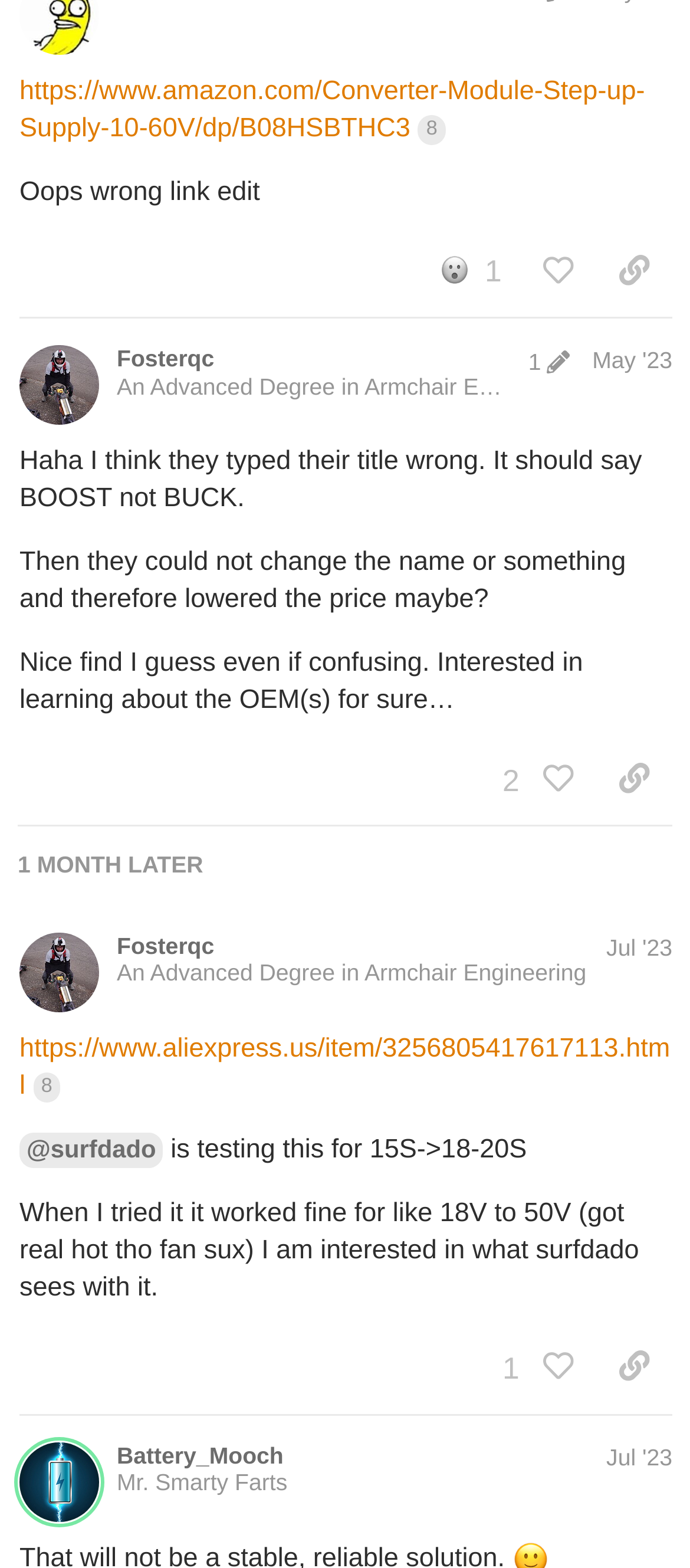Predict the bounding box coordinates of the UI element that matches this description: "Fosterqc". The coordinates should be in the format [left, top, right, bottom] with each value between 0 and 1.

[0.169, 0.22, 0.311, 0.238]